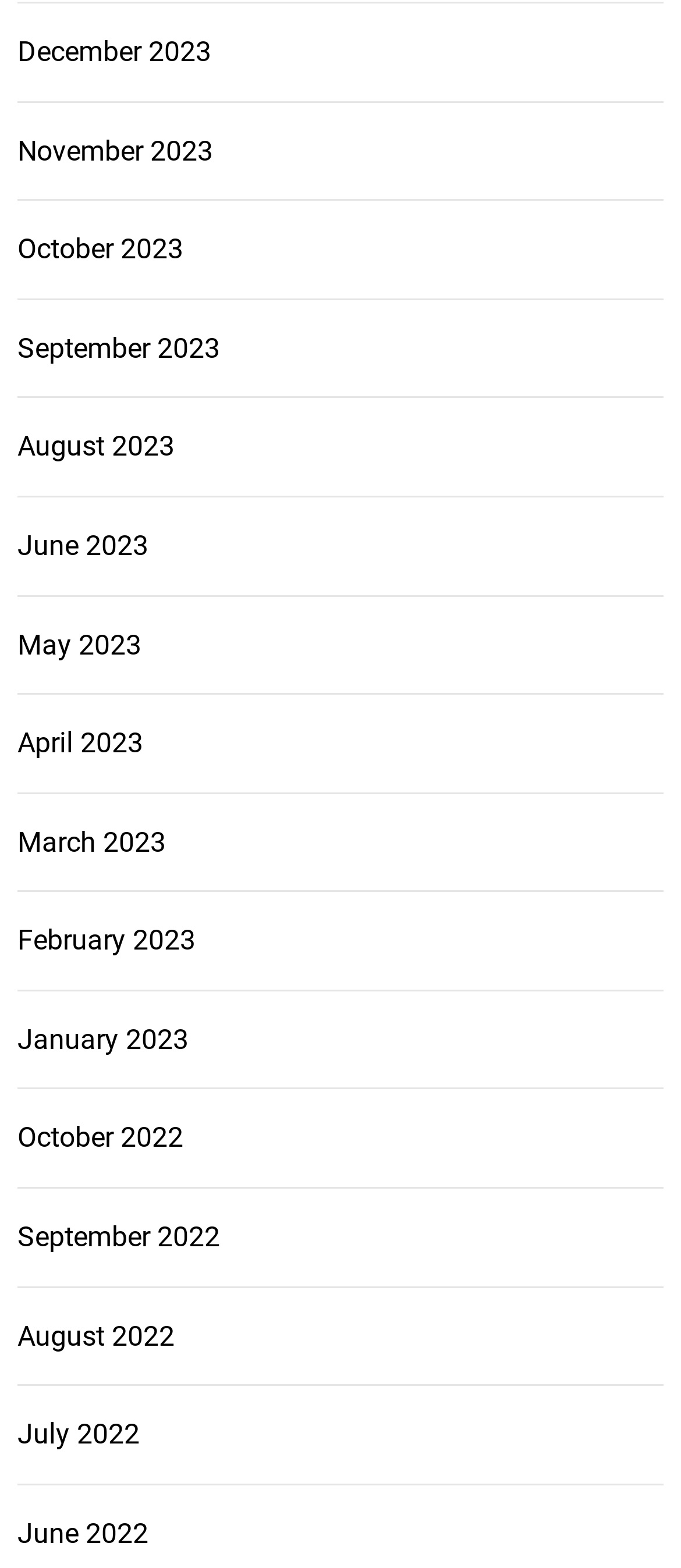Using the image as a reference, answer the following question in as much detail as possible:
What is the earliest month listed?

I looked at the list of links and found that the last link, which is at the bottom of the list, is 'June 2022', indicating that it is the earliest month listed.